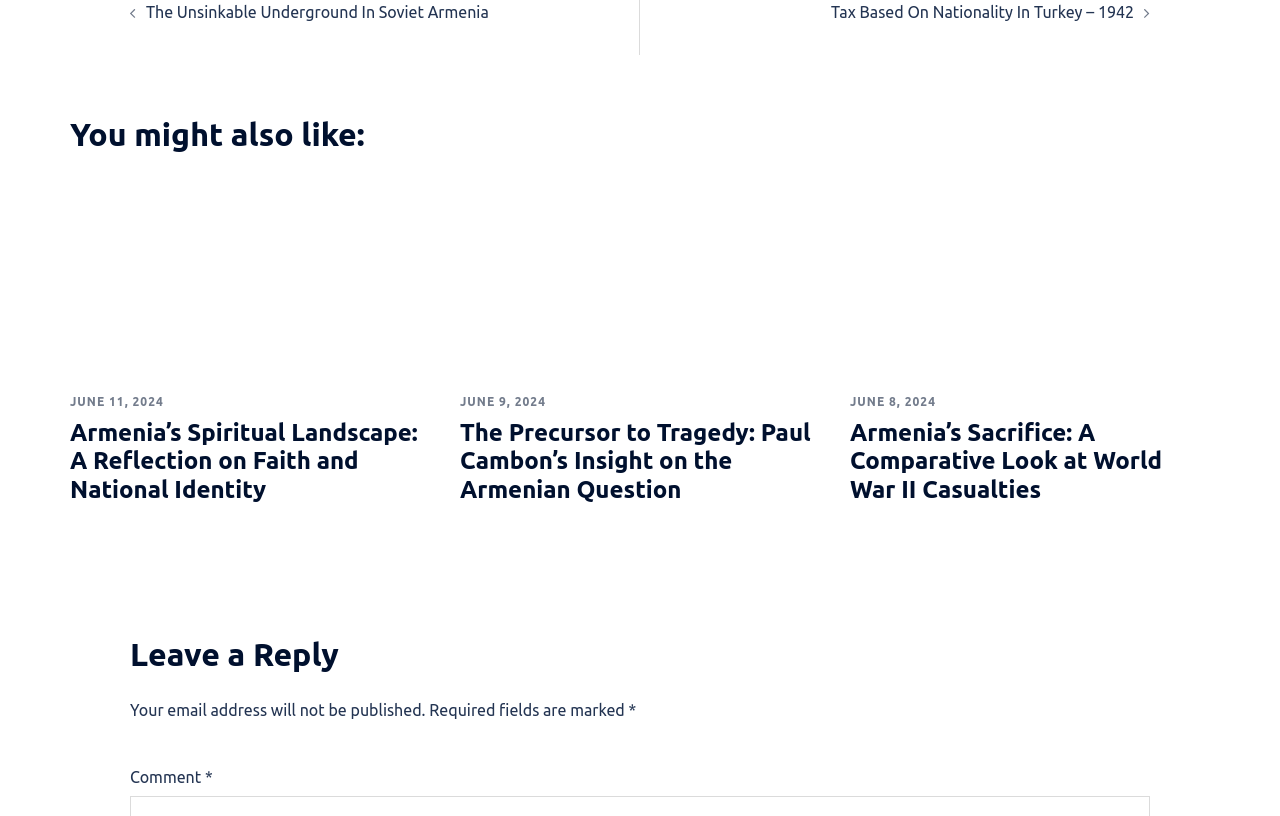Identify the coordinates of the bounding box for the element that must be clicked to accomplish the instruction: "Click on 'Armenia’s Spiritual Landscape: A Reflection on Faith and National Identity'".

[0.055, 0.252, 0.336, 0.274]